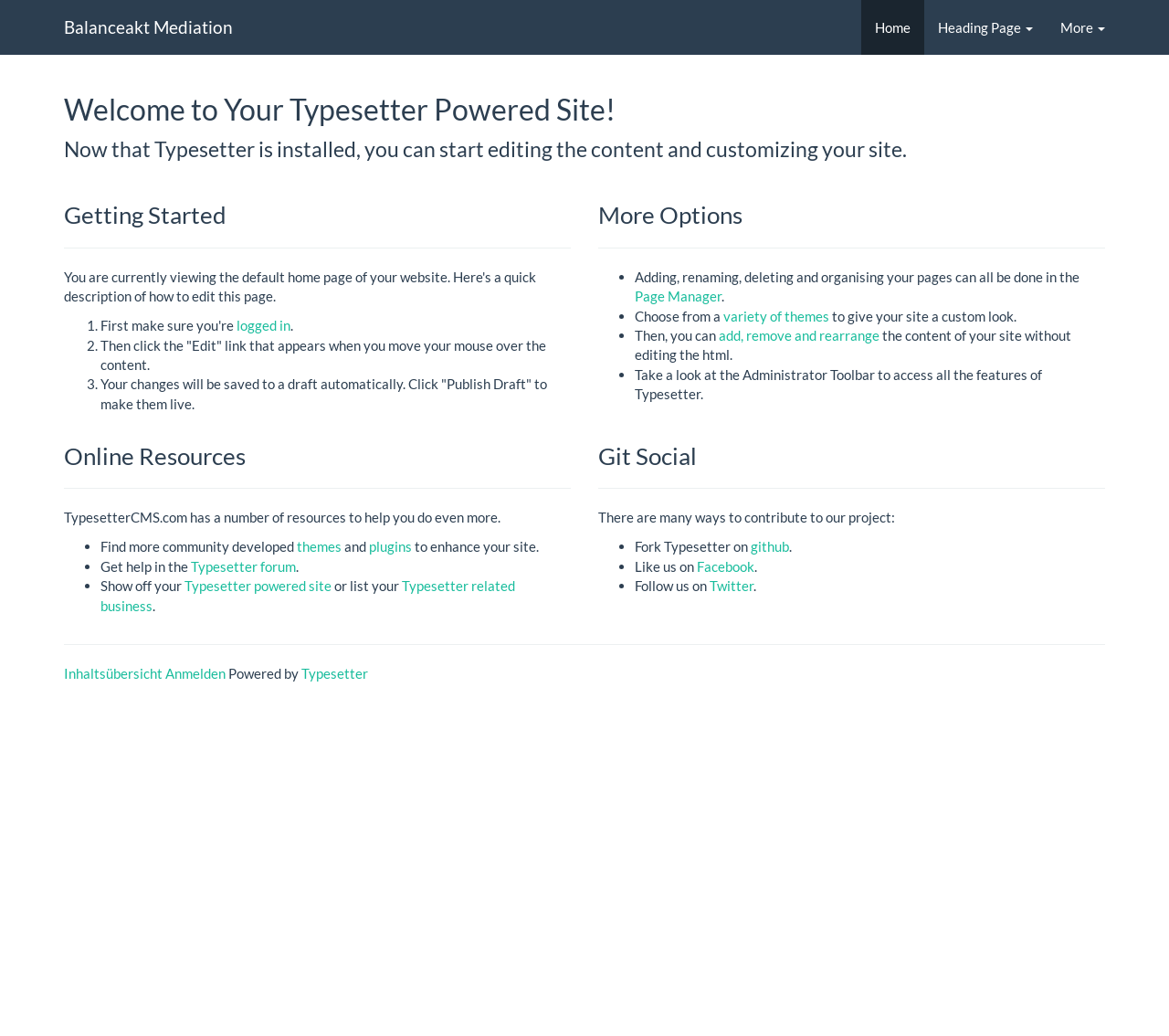Find the bounding box coordinates of the clickable region needed to perform the following instruction: "Click on the 'github' link". The coordinates should be provided as four float numbers between 0 and 1, i.e., [left, top, right, bottom].

[0.642, 0.52, 0.675, 0.535]